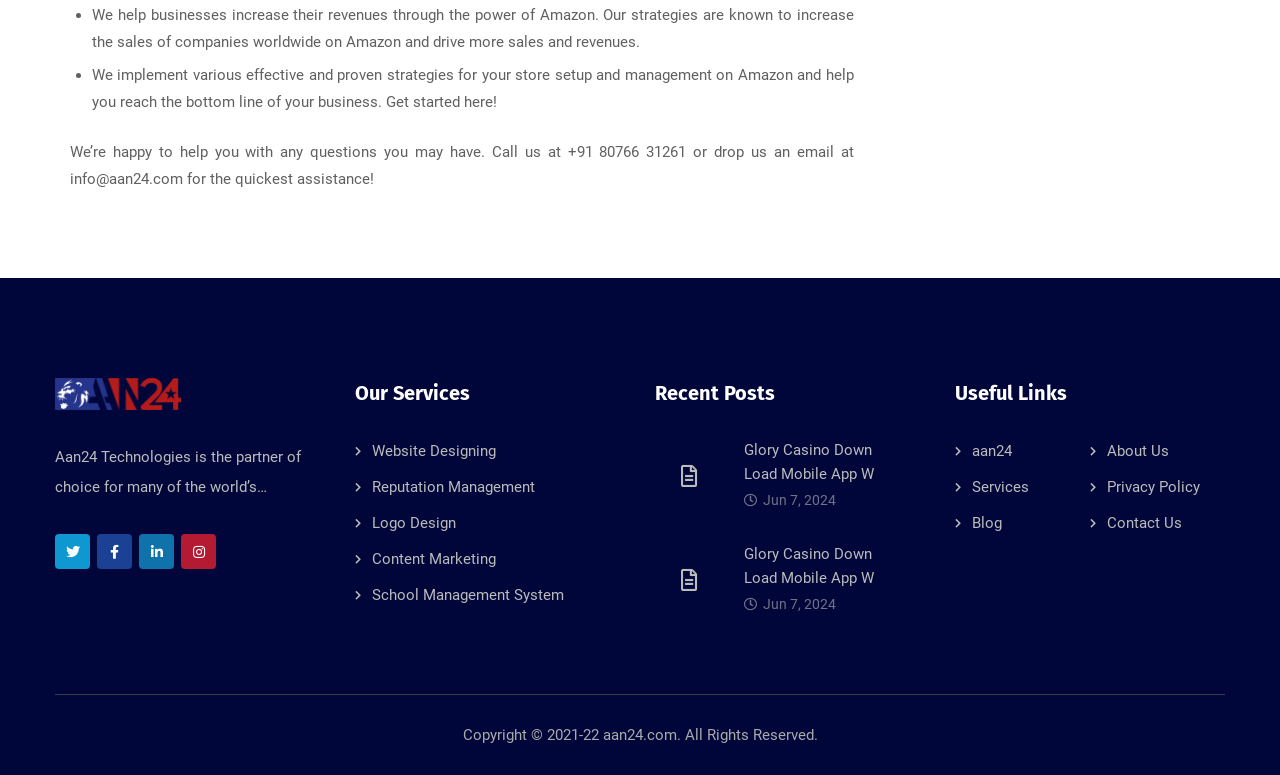Answer the question in one word or a short phrase:
What does Aan24 Technologies help businesses with?

Increase revenues